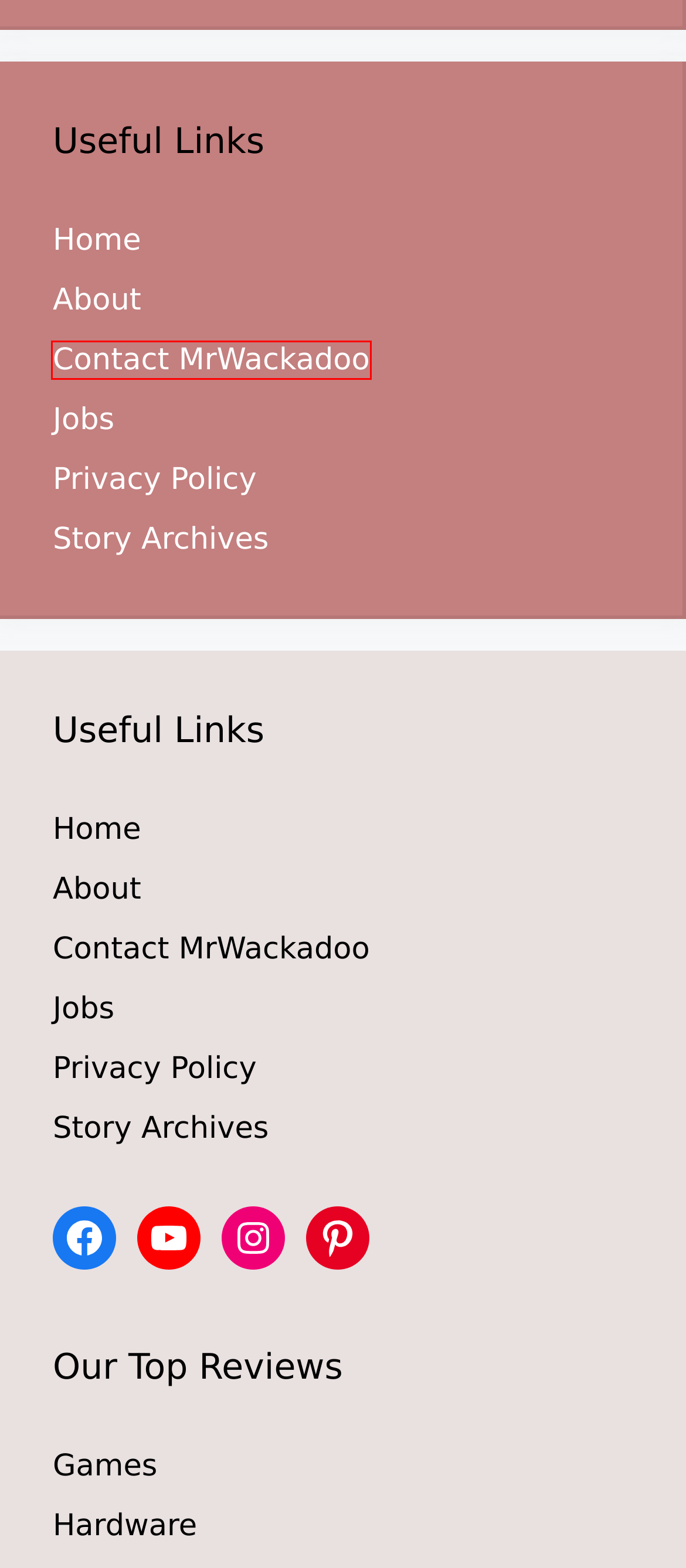You are presented with a screenshot of a webpage with a red bounding box. Select the webpage description that most closely matches the new webpage after clicking the element inside the red bounding box. The options are:
A. Privacy Policy - Mr. Wackadoo
B. Contact MrWackadoo.com- For Content Writers Job
C. Jobs - Mr. Wackadoo
D. Hardware Archives - Mr. Wackadoo
E. How-TOs & Tips
F. MrWackadoo For Tech And Computers Reviews And Updates
G. Stories - Mr. Wackadoo
H. About- MrWackadoo.com

B